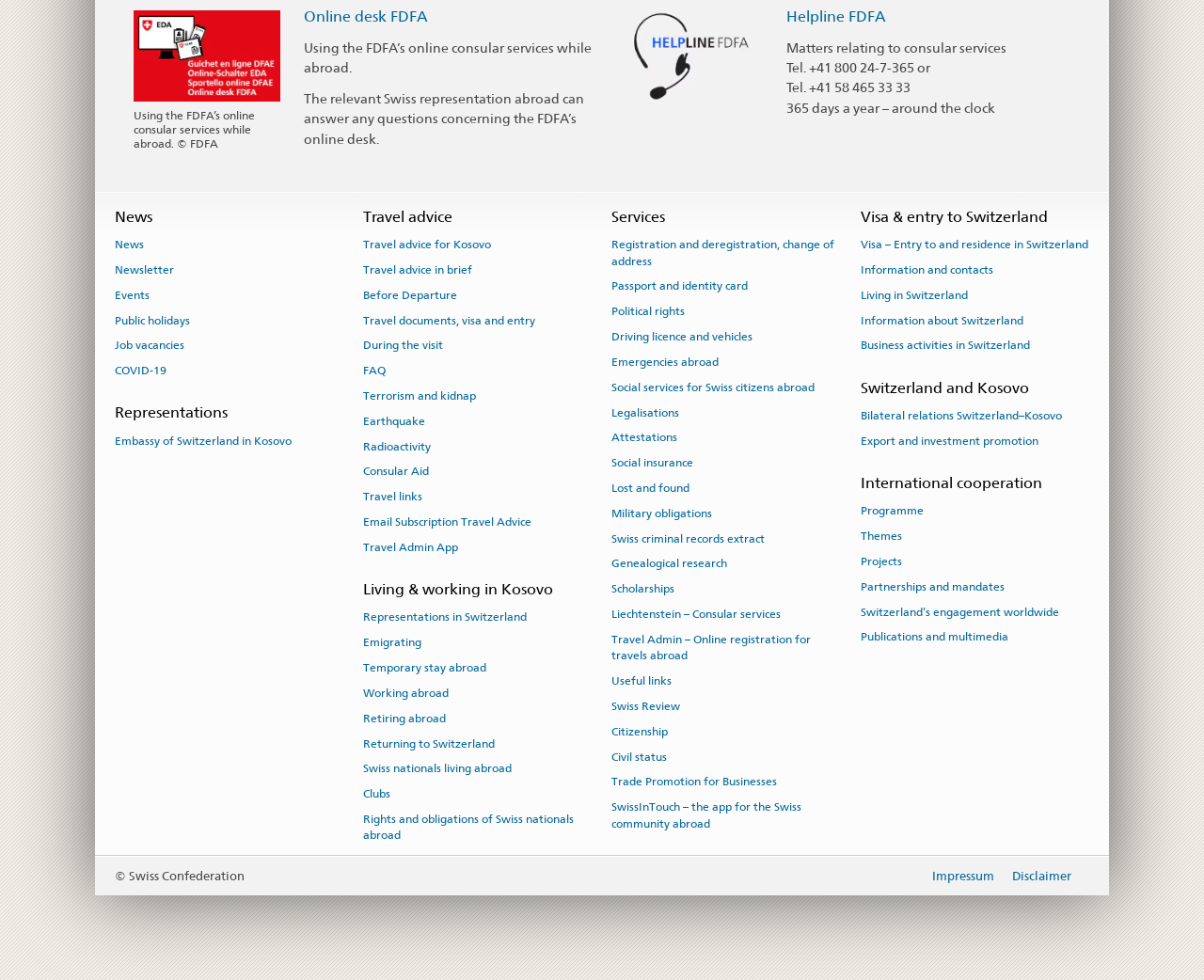Use a single word or phrase to answer this question: 
What is the purpose of the 'Living & working in Kosovo' section?

Information for Swiss citizens